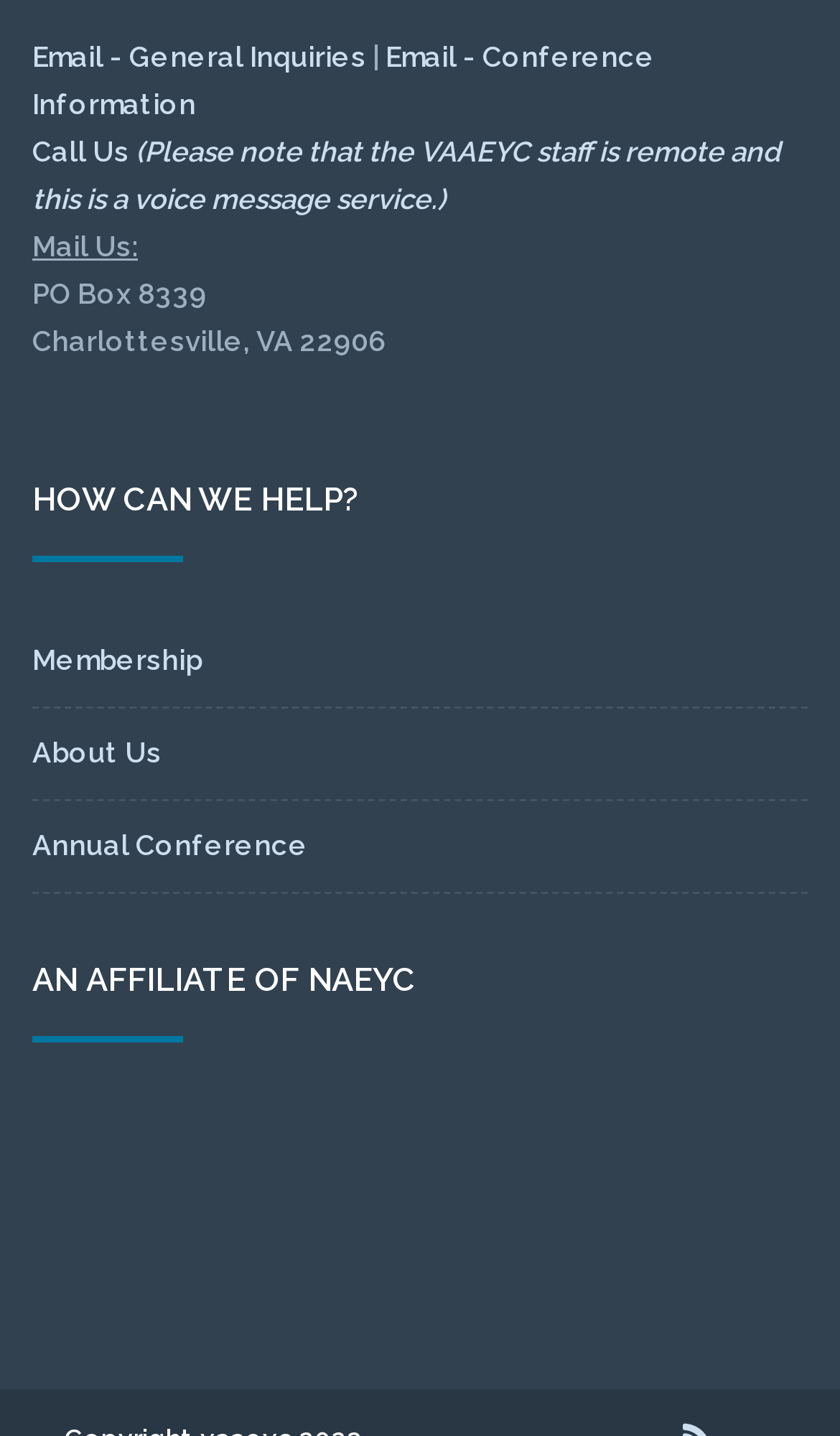Use a single word or phrase to answer this question: 
How many links are there under 'HOW CAN WE HELP?'?

3